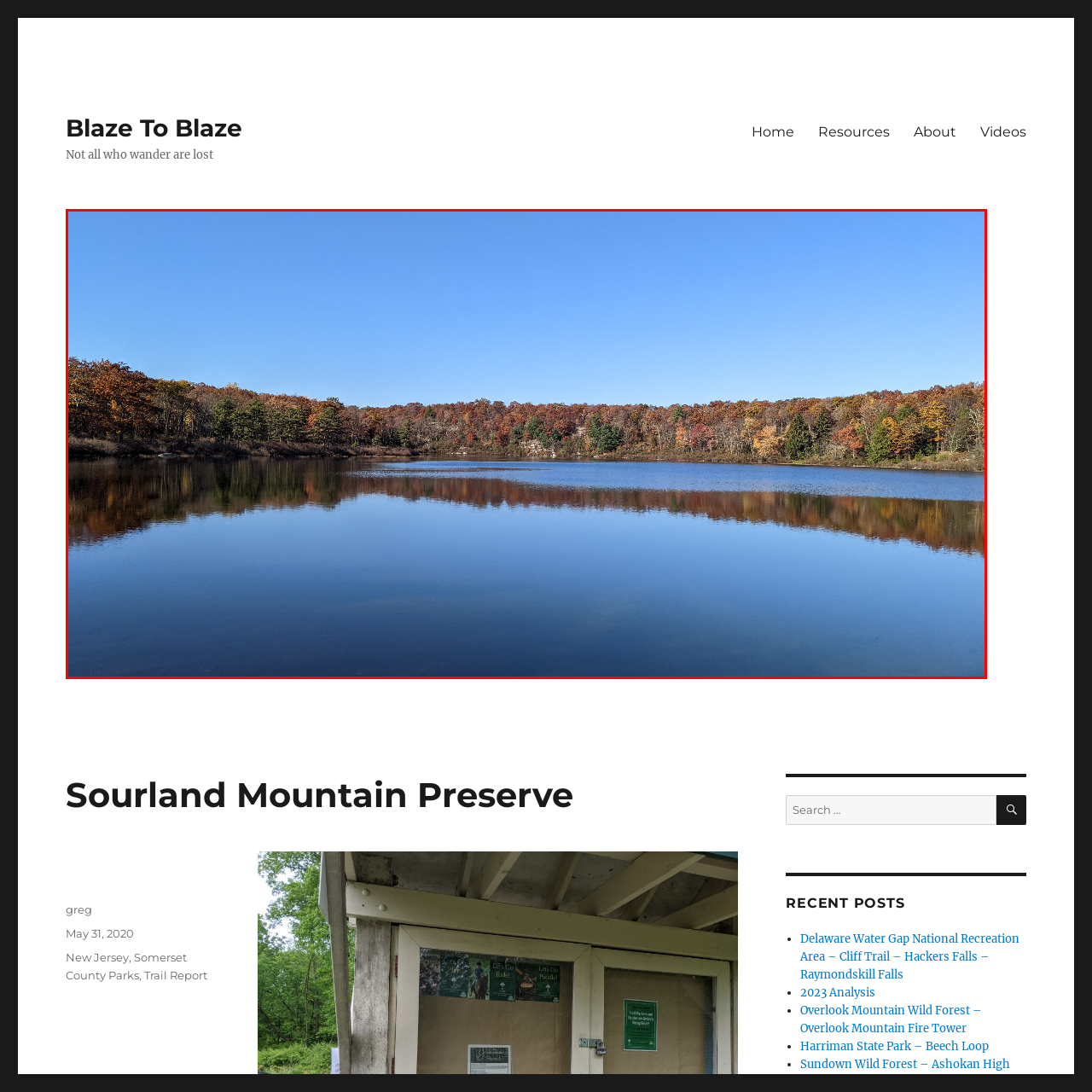Offer a detailed explanation of the elements found within the defined red outline.

The image captures a serene view of a tranquil lake surrounded by vibrant autumn foliage, set against a clear blue sky. The water reflects the rich hues of red, orange, and green from the trees lining the shore, creating a stunning mirror effect. This peaceful landscape is part of the Sourland Mountain Preserve, a scenic area known for its natural beauty and outdoor recreational opportunities. The untouched essence of nature is highlighted in this composition, inviting viewers to appreciate the calm and splendor of the changing seasons.